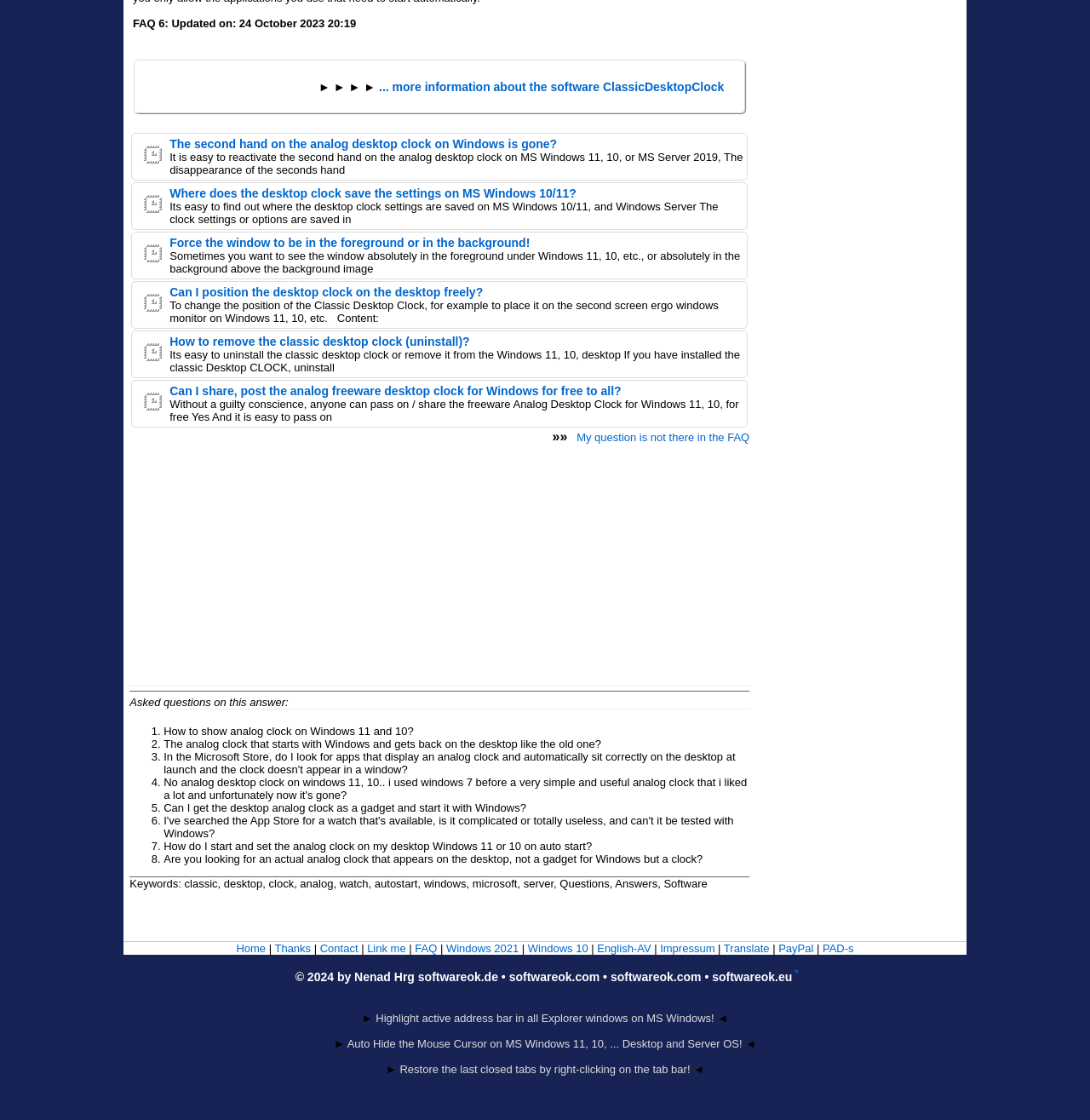Kindly determine the bounding box coordinates for the area that needs to be clicked to execute this instruction: "Click on the link 'Where does the desktop clock save the settings on MS Windows 10/11?'".

[0.156, 0.167, 0.529, 0.179]